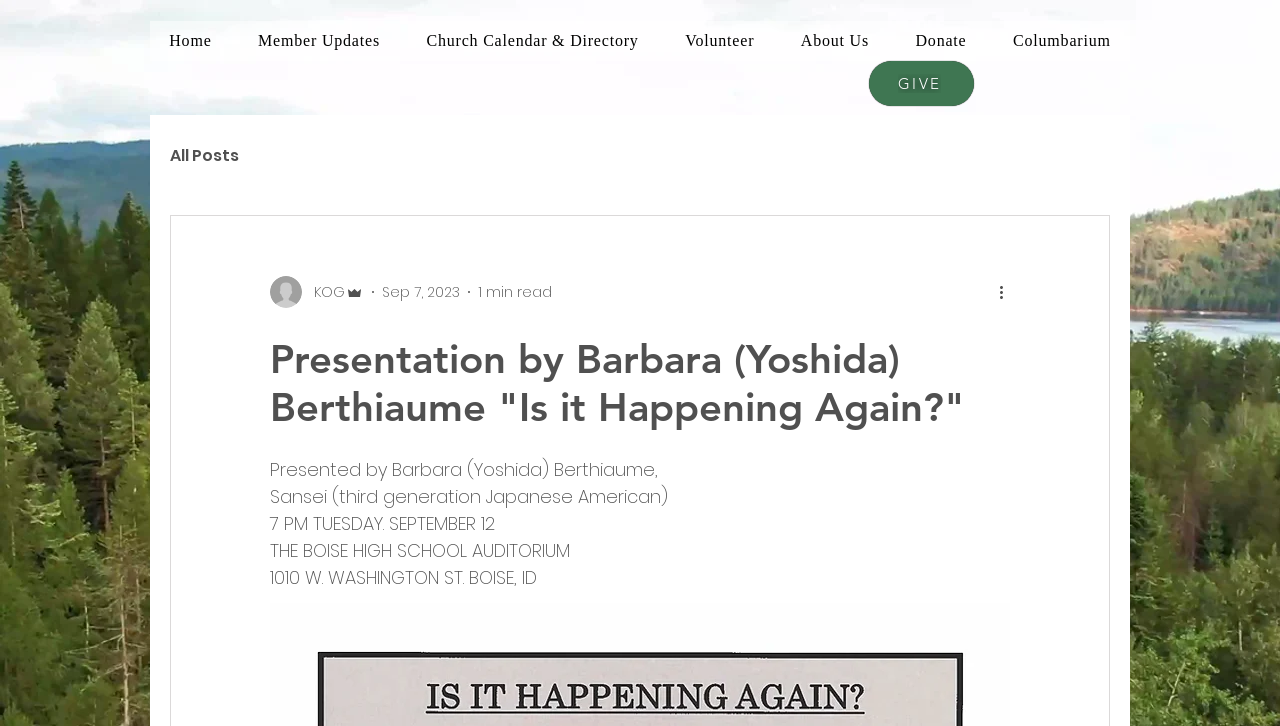Can you specify the bounding box coordinates of the area that needs to be clicked to fulfill the following instruction: "Click the 'Donate' link"?

[0.7, 0.029, 0.77, 0.084]